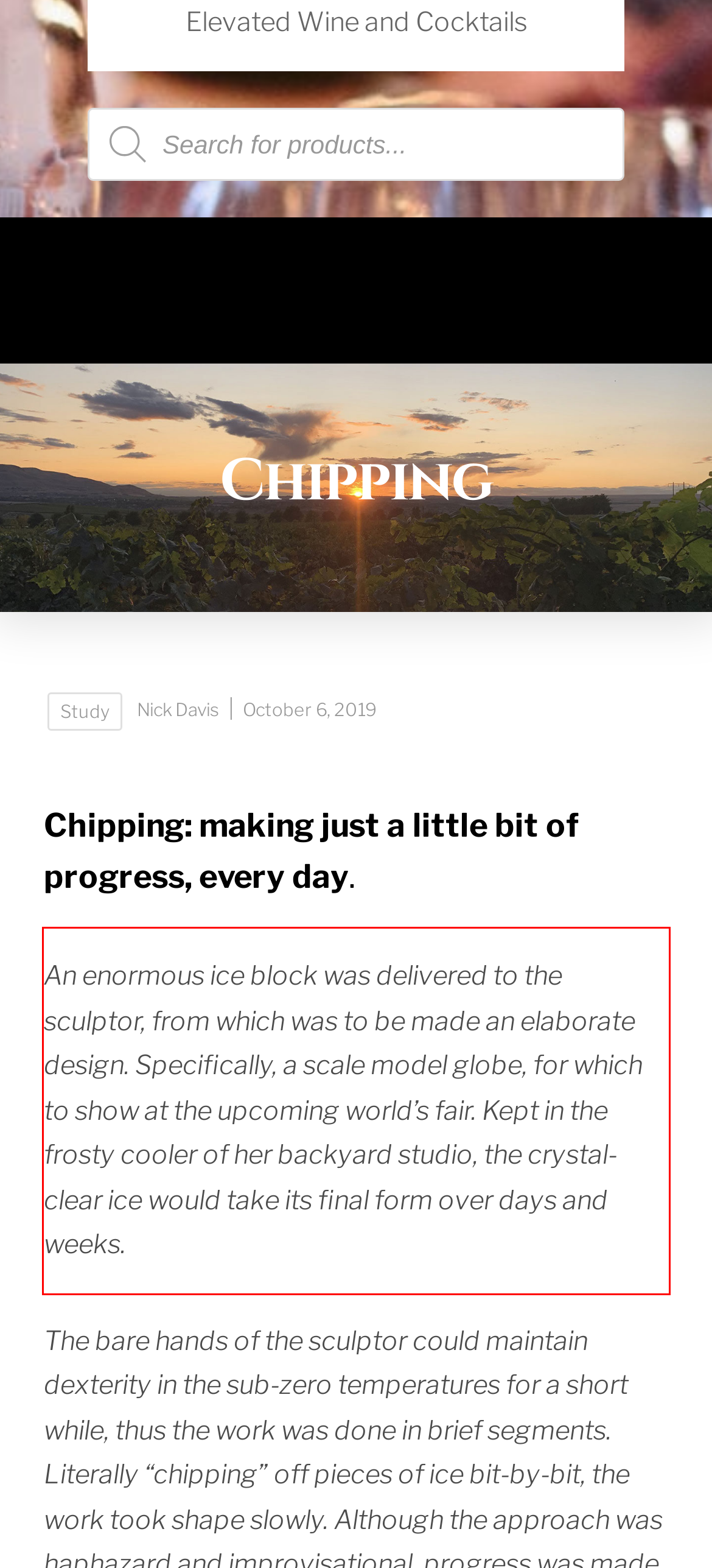Identify and extract the text within the red rectangle in the screenshot of the webpage.

An enormous ice block was delivered to the sculptor, from which was to be made an elaborate design. Specifically, a scale model globe, for which to show at the upcoming world’s fair. Kept in the frosty cooler of her backyard studio, the crystal-clear ice would take its final form over days and weeks.